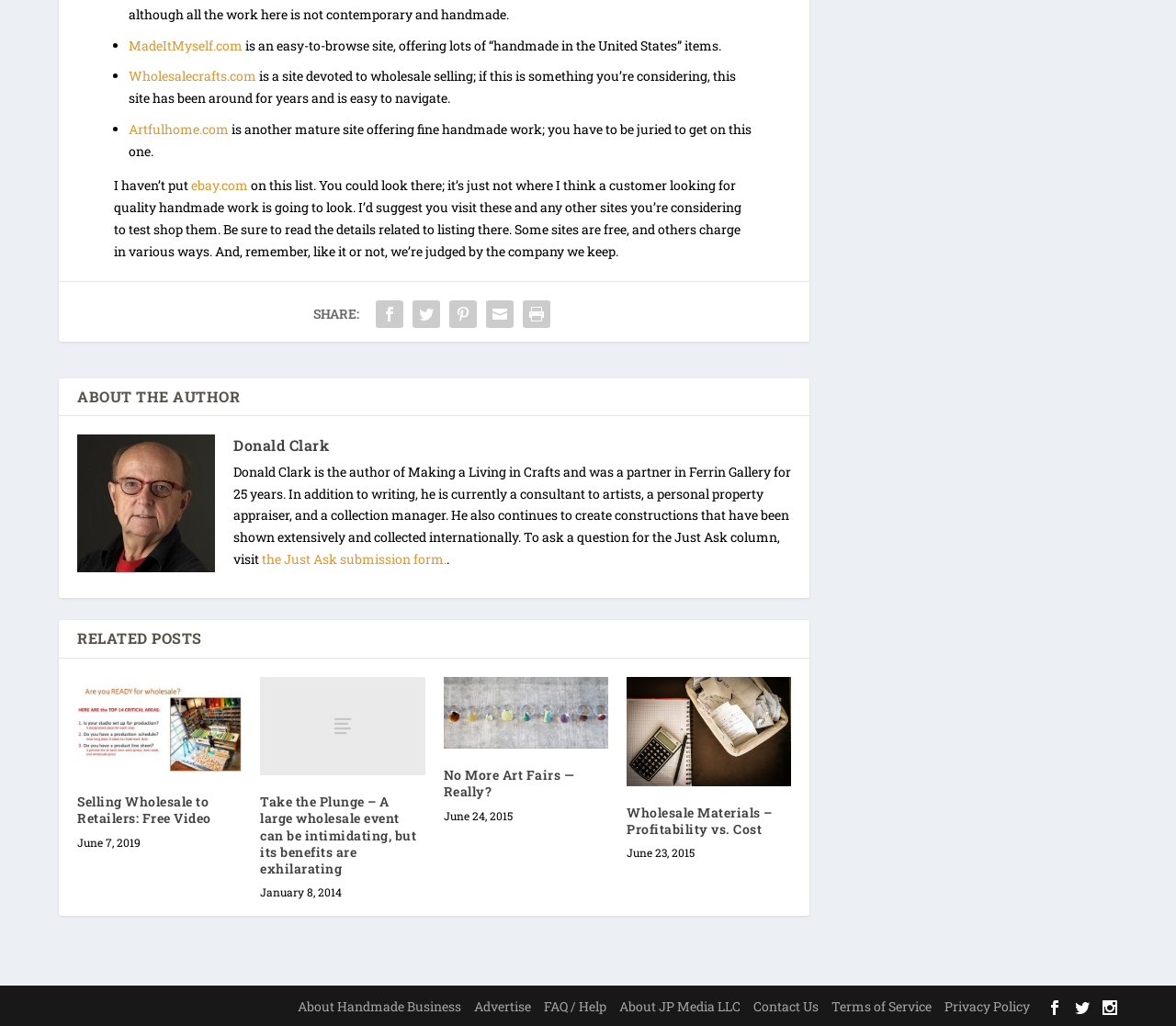Identify the bounding box for the described UI element: "Donald Clark".

[0.198, 0.425, 0.28, 0.444]